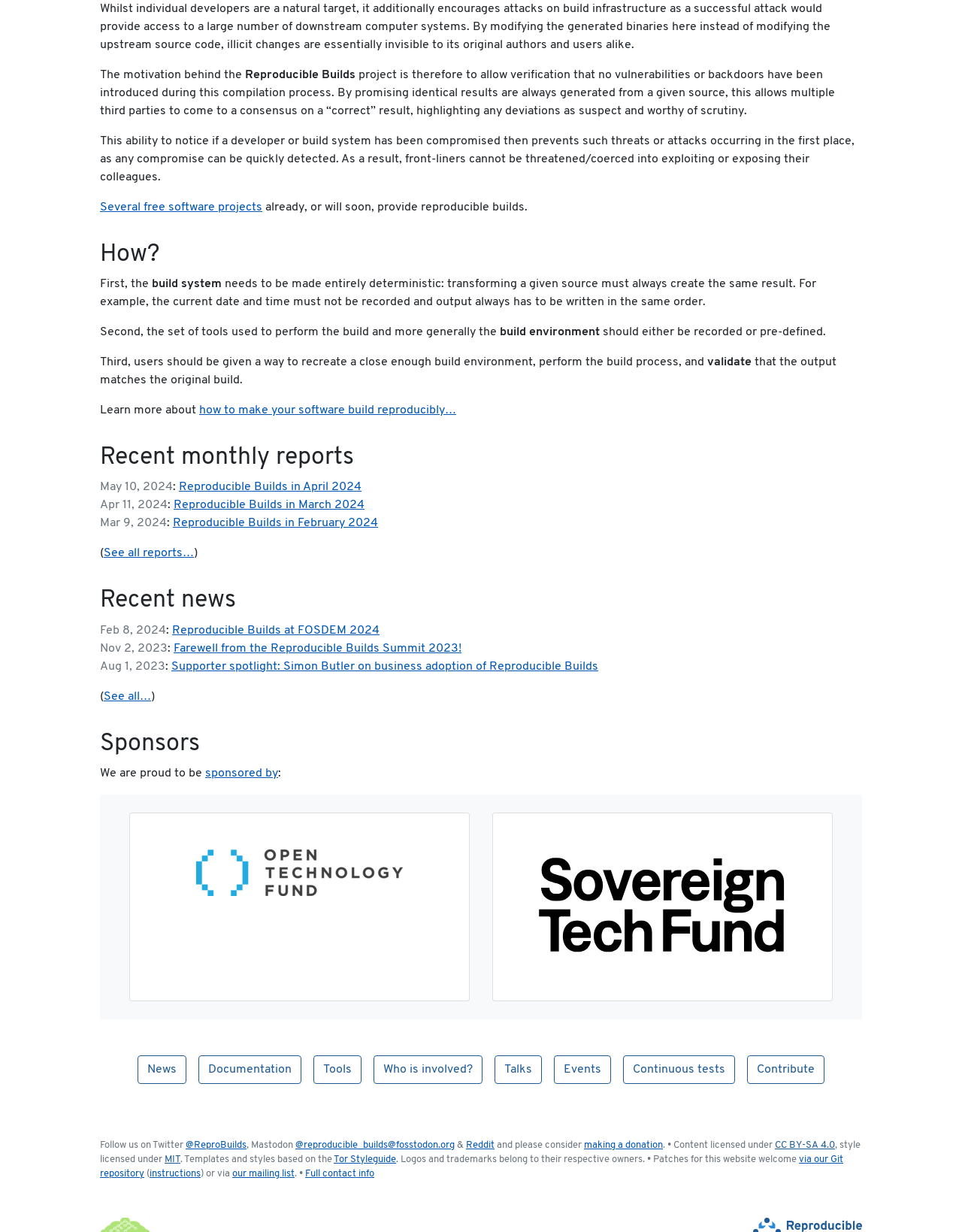How many links are there in the footer section?
Please answer the question with as much detail and depth as you can.

There are 14 links in the footer section of the webpage, including 'News', 'Documentation', 'Tools', and others.